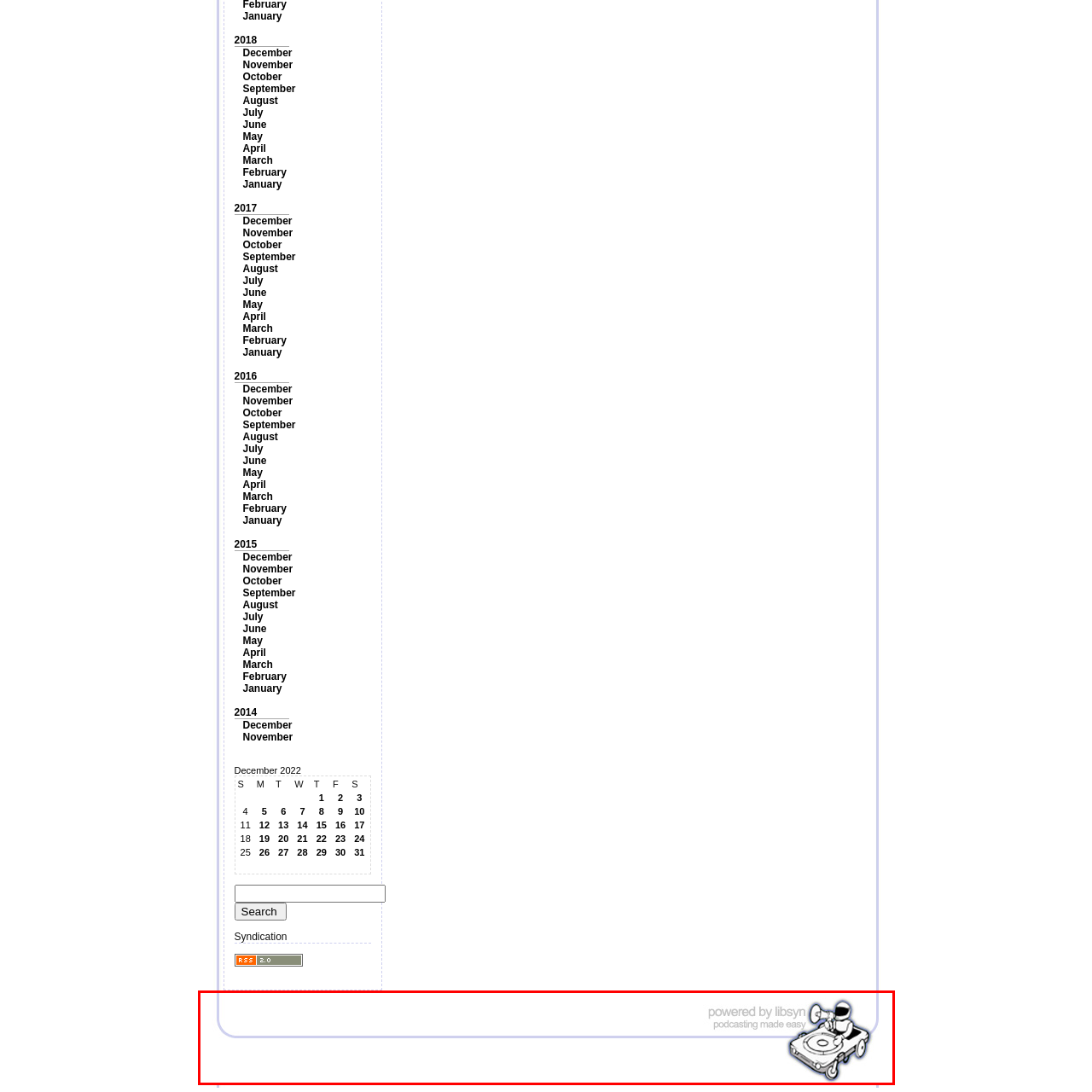Look at the image inside the red box and answer the question with a single word or phrase:
What is the object held by the figure in the graphic?

microphone